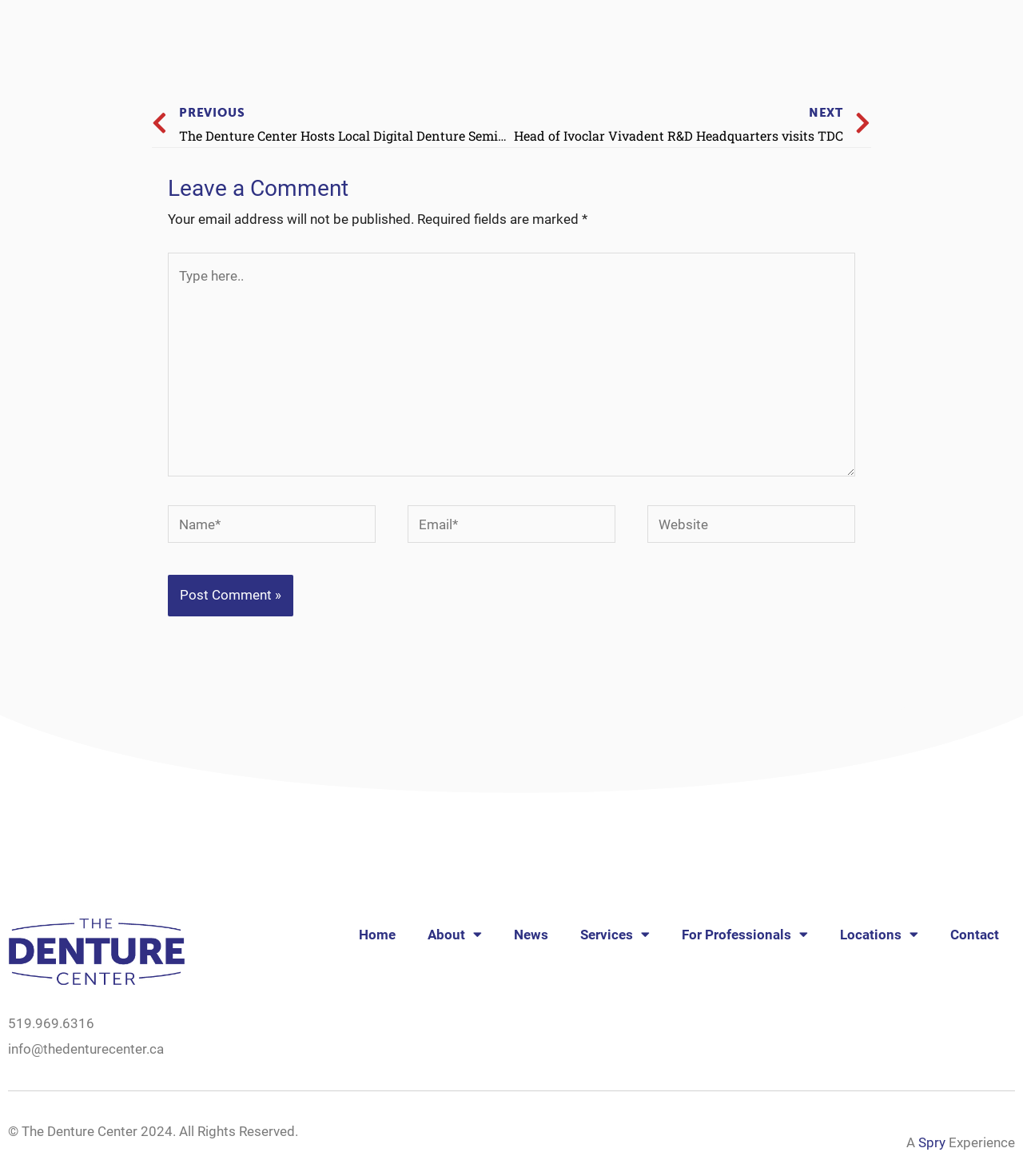Determine the bounding box coordinates of the clickable region to carry out the instruction: "Click the 'Post Comment' button".

[0.164, 0.489, 0.287, 0.524]